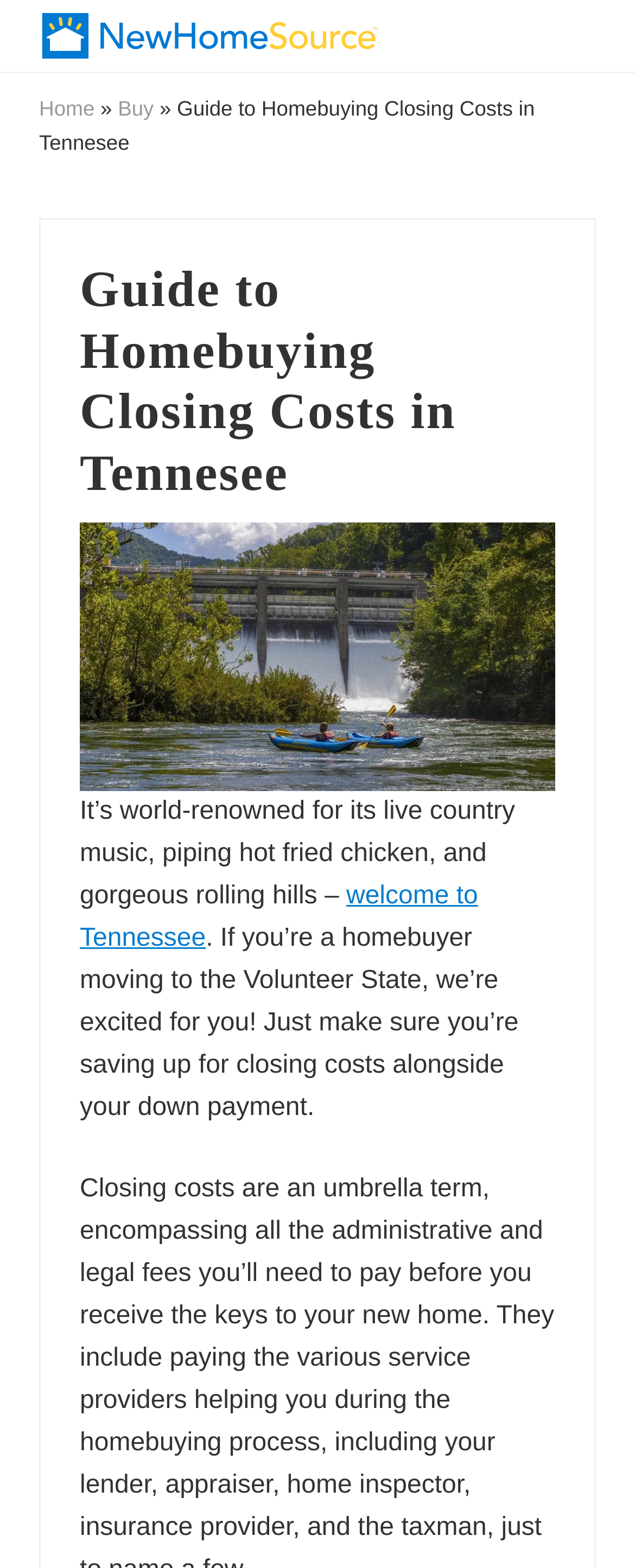Given the element description, predict the bounding box coordinates in the format (top-left x, top-left y, bottom-right x, bottom-right y), using floating point numbers between 0 and 1: welcome to Tennessee

[0.126, 0.562, 0.753, 0.607]